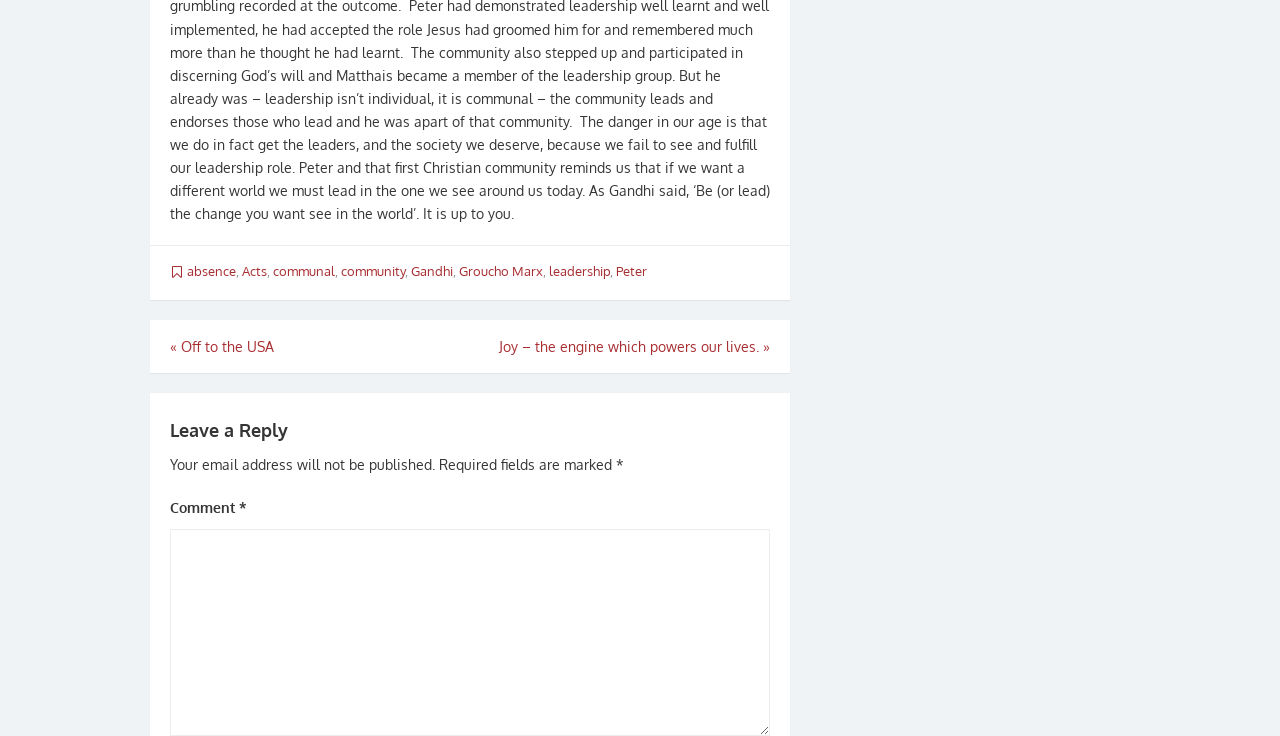Based on the image, please respond to the question with as much detail as possible:
What is required to be filled in the comment section?

I looked at the comment section, which contains a textbox labeled 'Comment *'. The asterisk indicates that this field is required to be filled in.